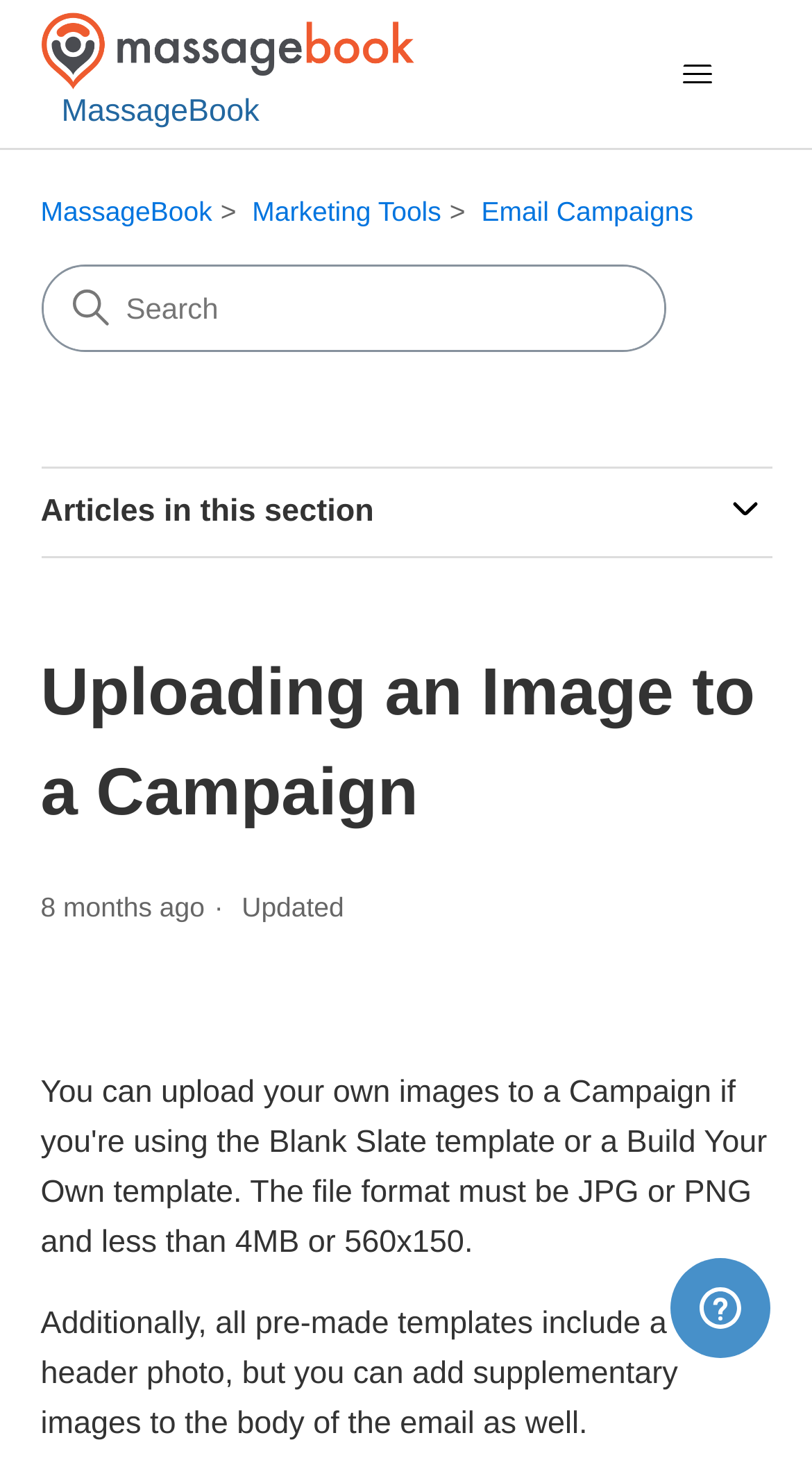Using the given element description, provide the bounding box coordinates (top-left x, top-left y, bottom-right x, bottom-right y) for the corresponding UI element in the screenshot: Marketing Tools

[0.311, 0.132, 0.543, 0.153]